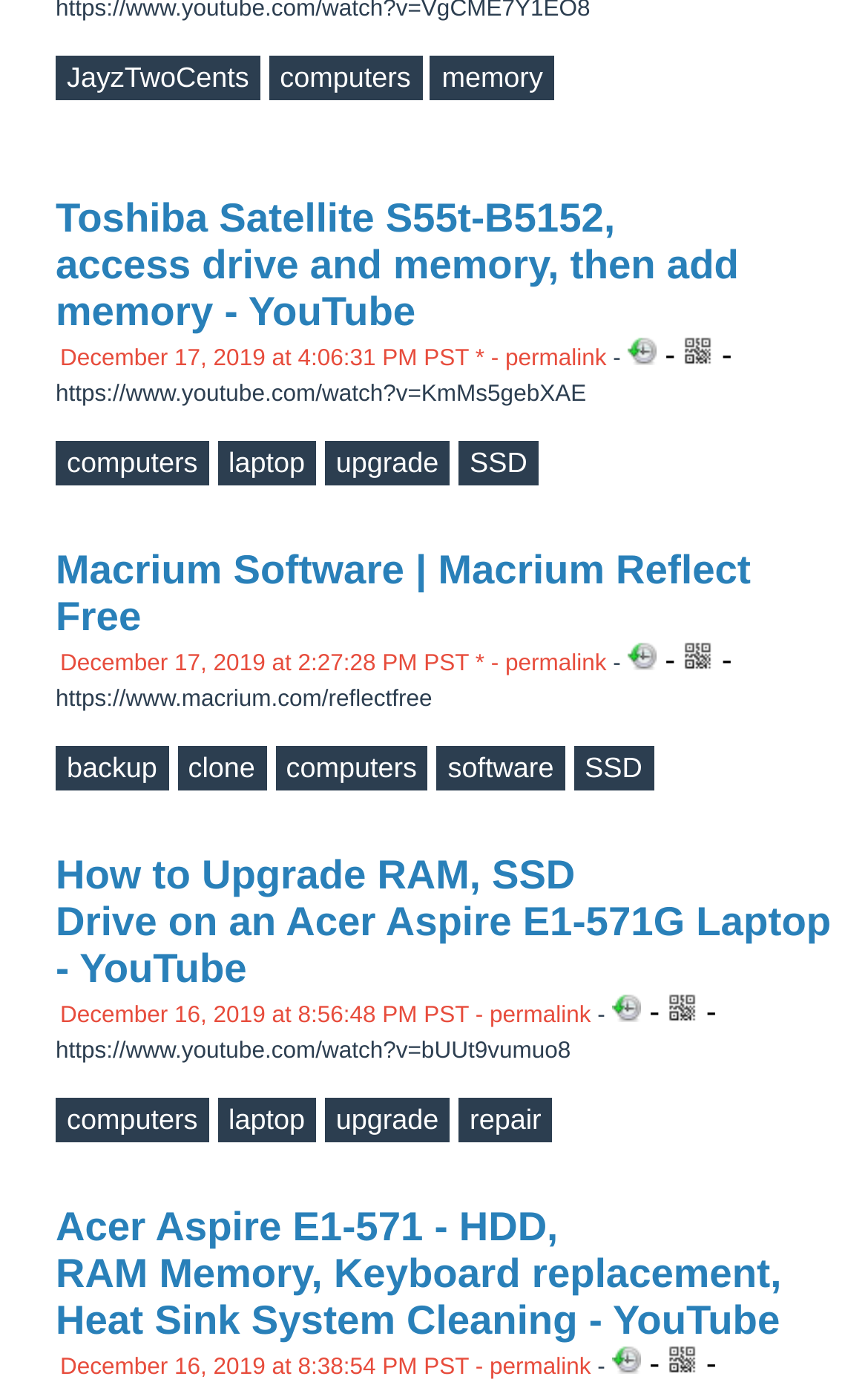What type of content is featured on this webpage?
From the image, provide a succinct answer in one word or a short phrase.

YouTube videos